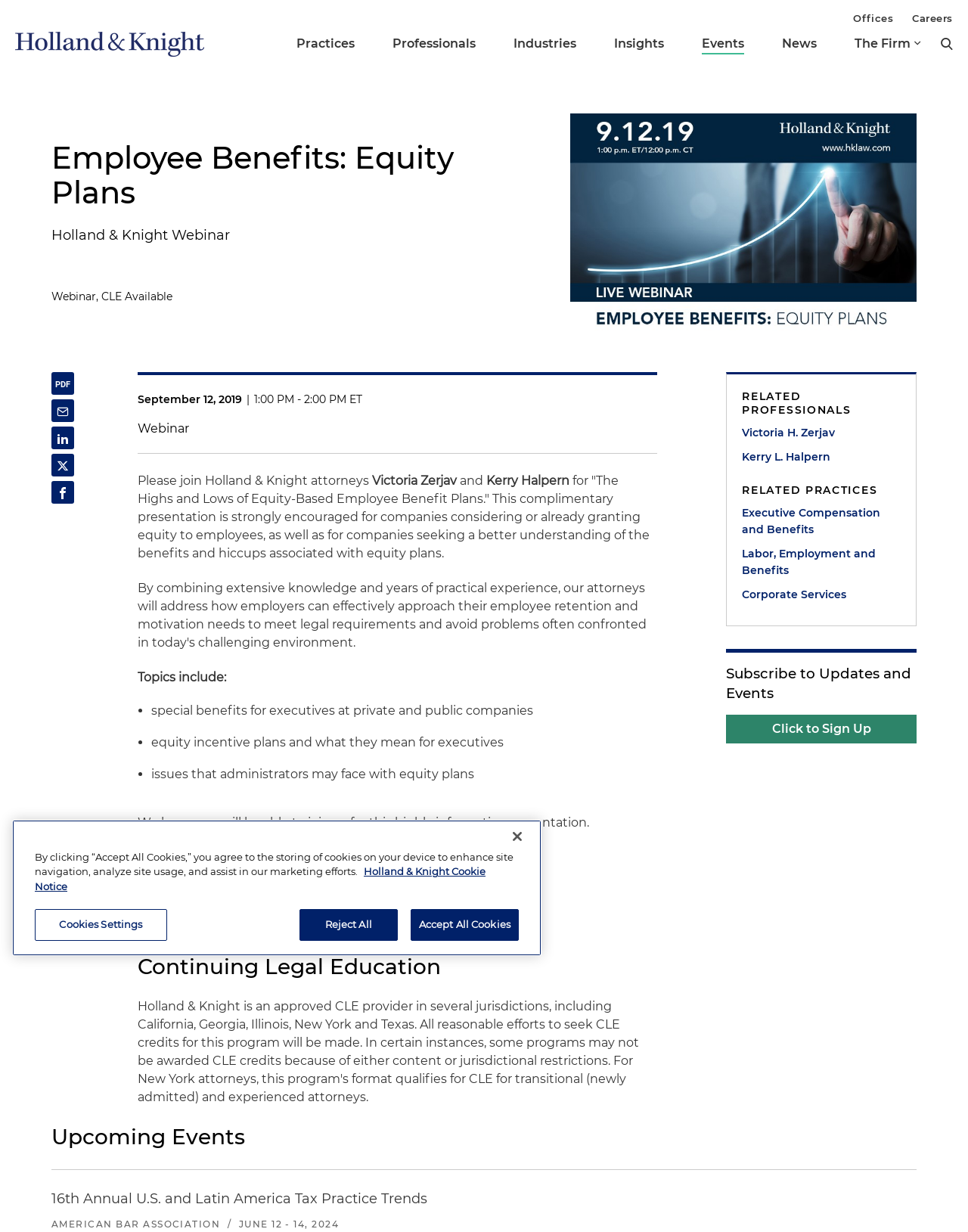Find the bounding box coordinates for the element described here: "Victoria H. Zerjav".

[0.767, 0.344, 0.93, 0.358]